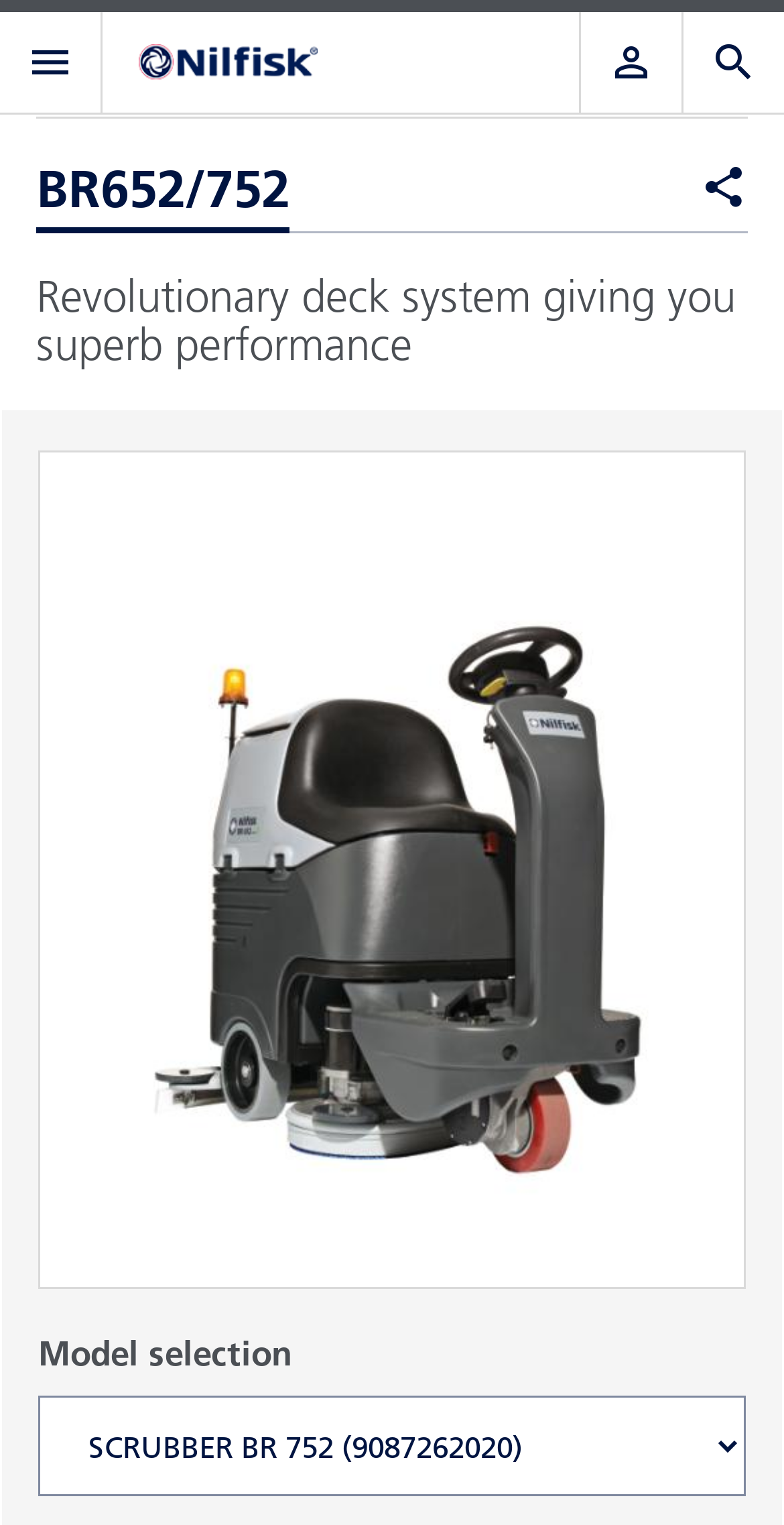Please respond to the question using a single word or phrase:
How many buttons are on the top right corner?

3